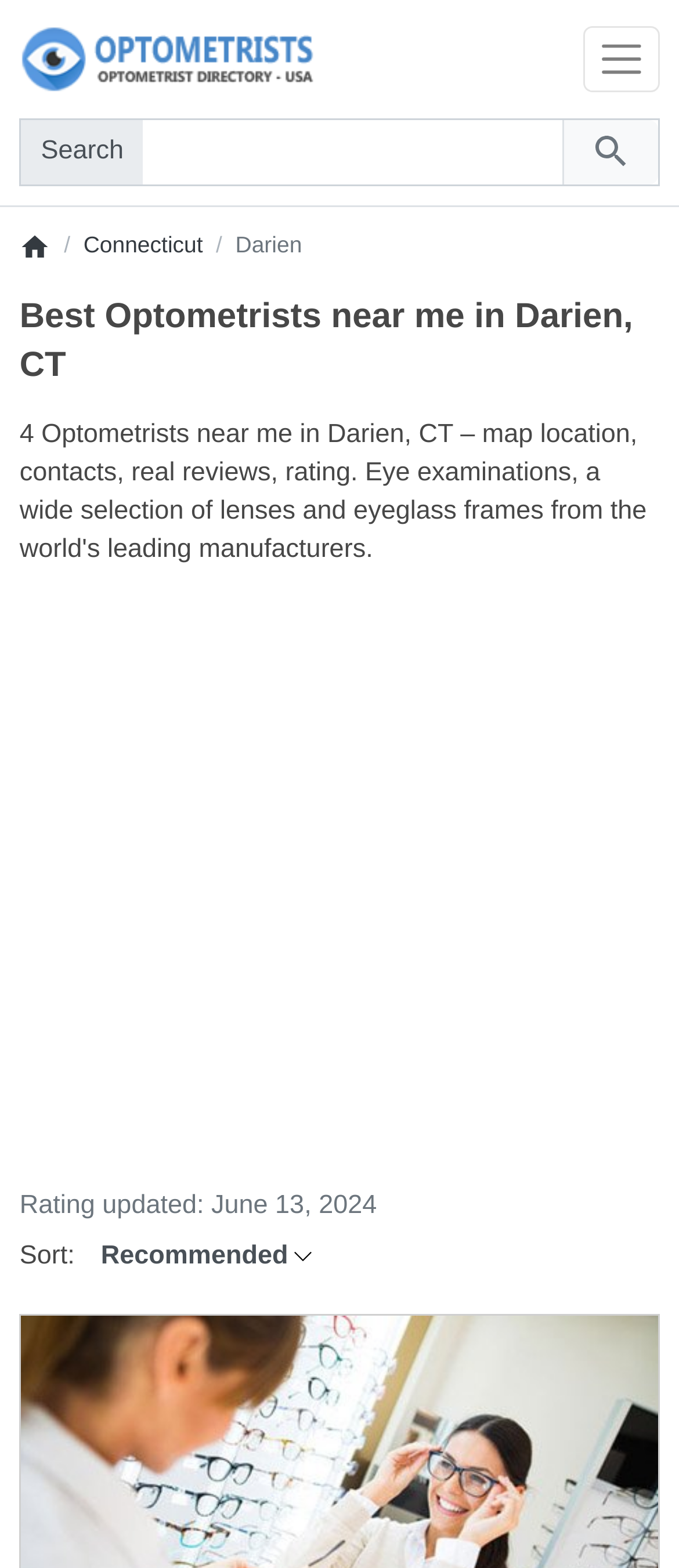Answer the following in one word or a short phrase: 
What is the function of the button with a magnifying glass icon?

Search